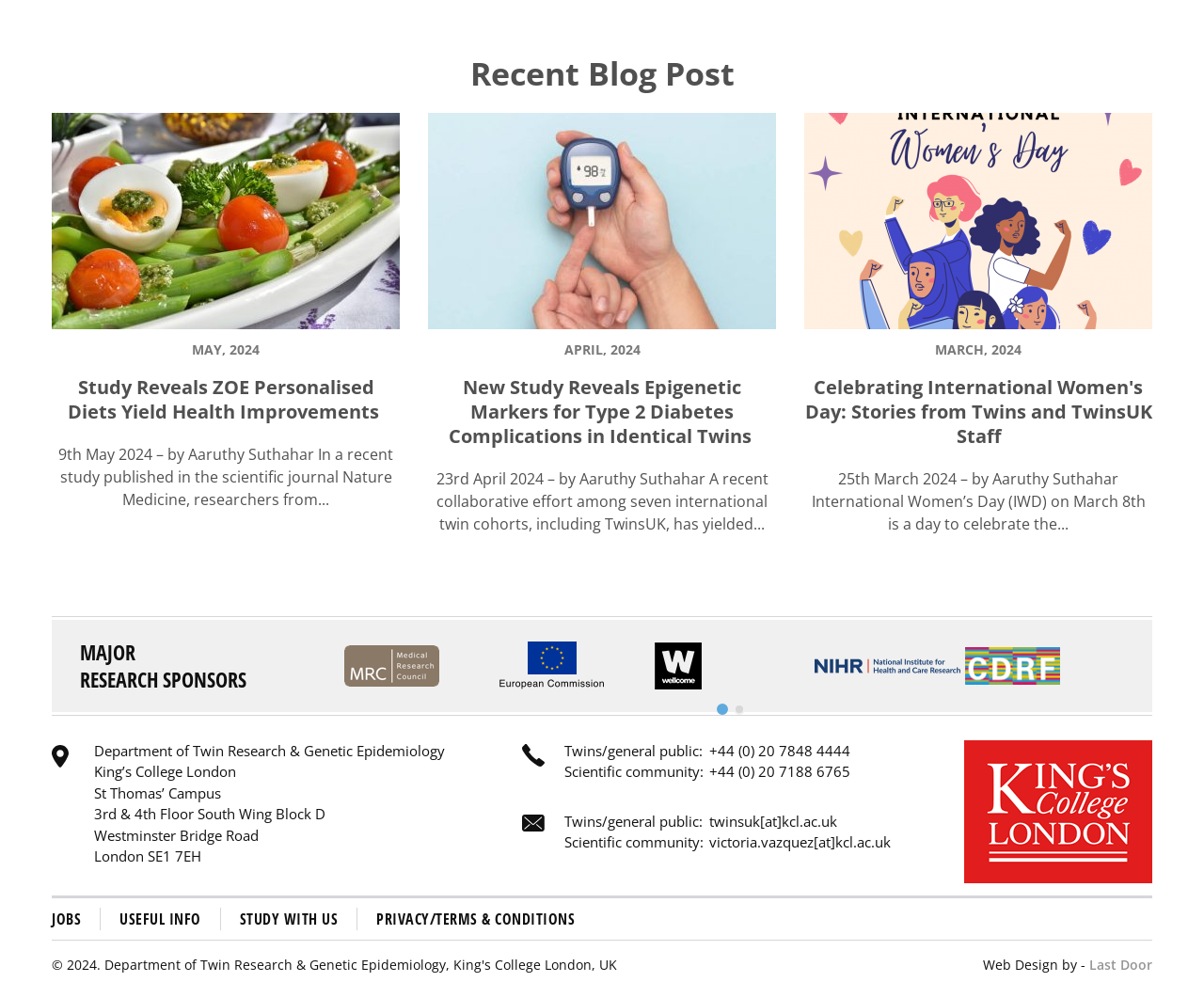Determine the bounding box coordinates for the clickable element required to fulfill the instruction: "Click on the 'New Study Reveals Epigenetic Markers for Type 2 Diabetes Complications in Identical Twins' link". Provide the coordinates as four float numbers between 0 and 1, i.e., [left, top, right, bottom].

[0.372, 0.375, 0.628, 0.45]